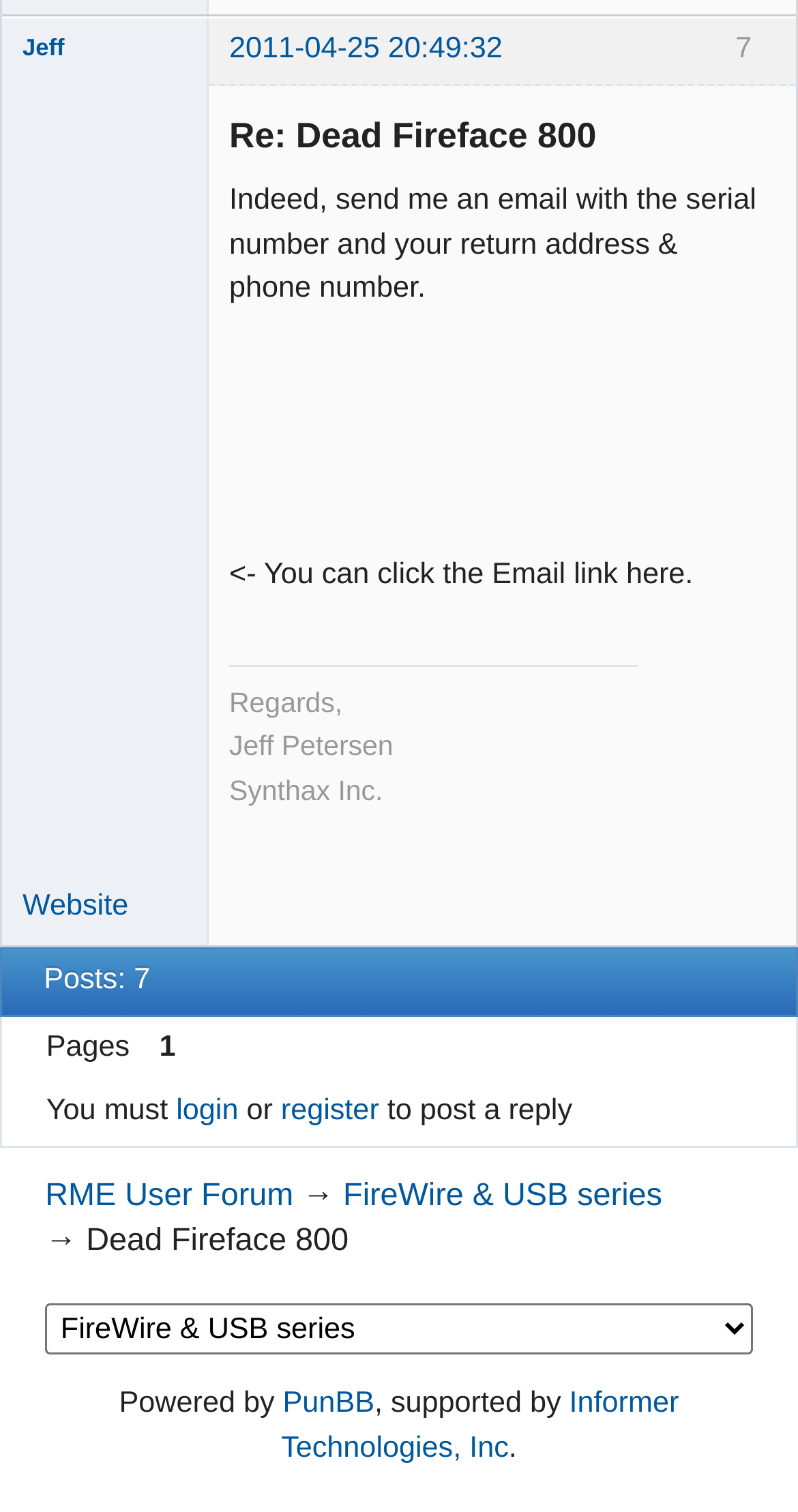Examine the screenshot and answer the question in as much detail as possible: How many pages are there in this forum?

The number of pages is indicated by the text '1' next to the 'Pages' label, which is located near the bottom of the page.